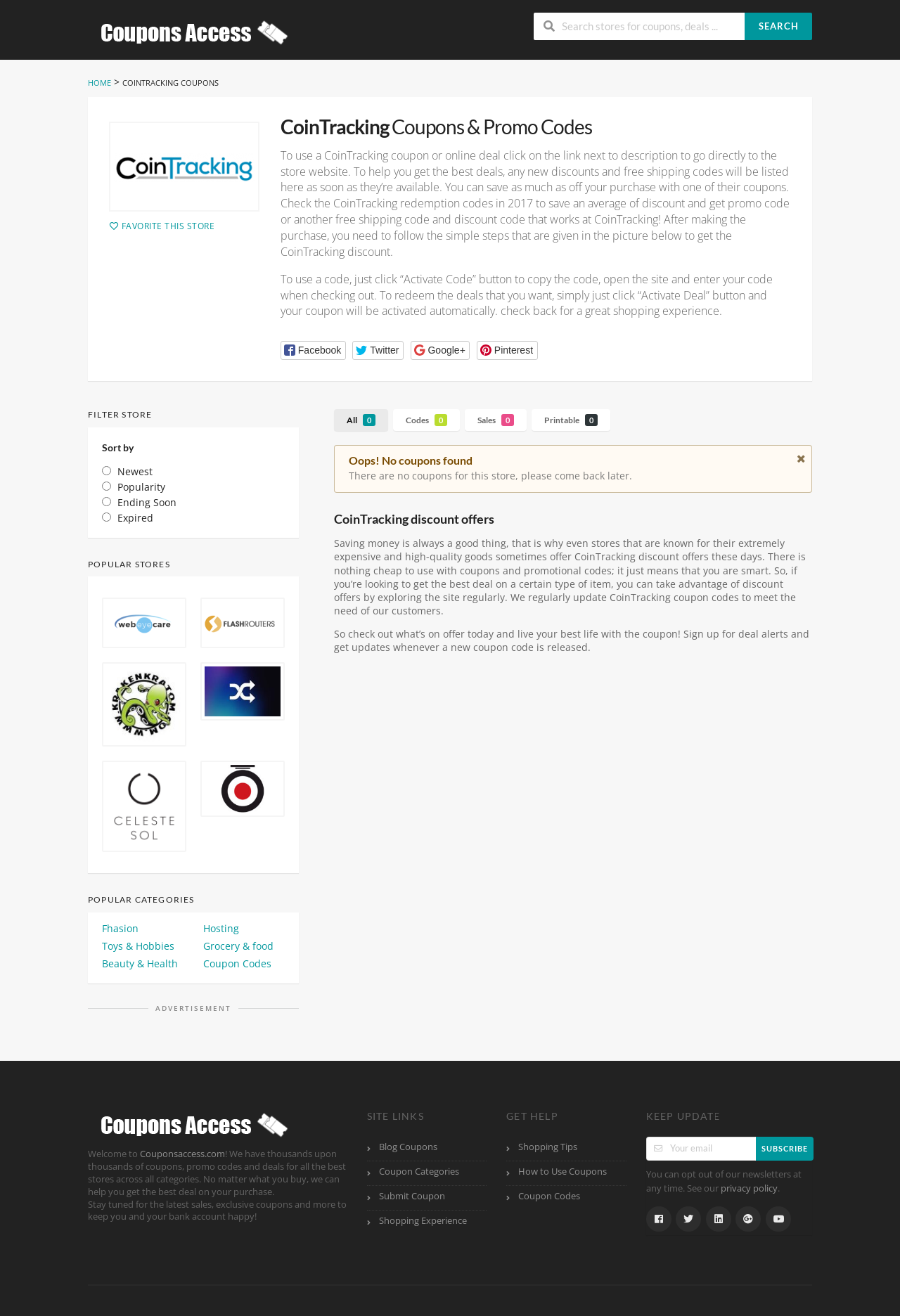Using floating point numbers between 0 and 1, provide the bounding box coordinates in the format (top-left x, top-left y, bottom-right x, bottom-right y). Locate the UI element described here: How to Use Coupons

[0.563, 0.882, 0.696, 0.901]